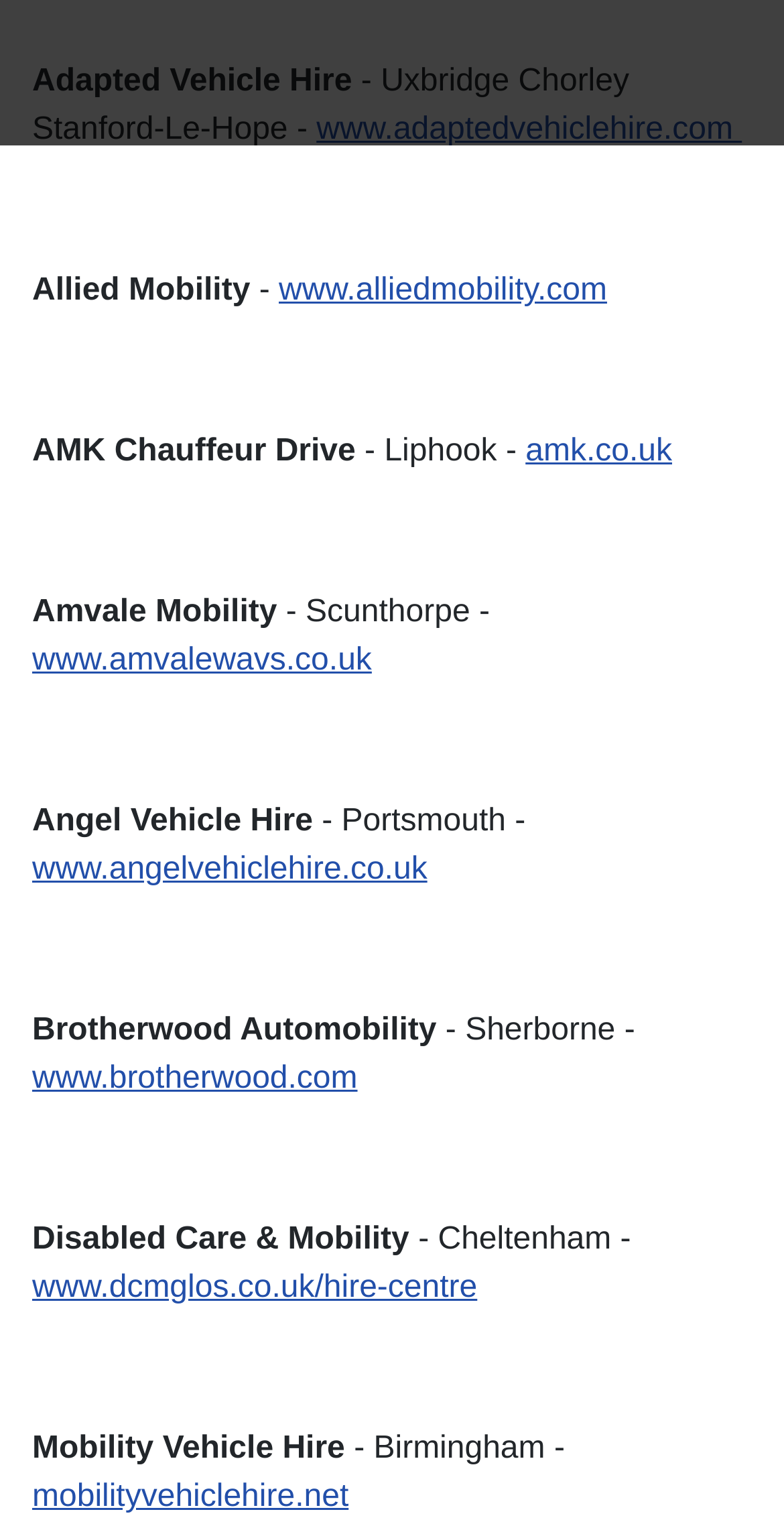Answer the question with a brief word or phrase:
What is the last company listed on this webpage?

Mobility Vehicle Hire